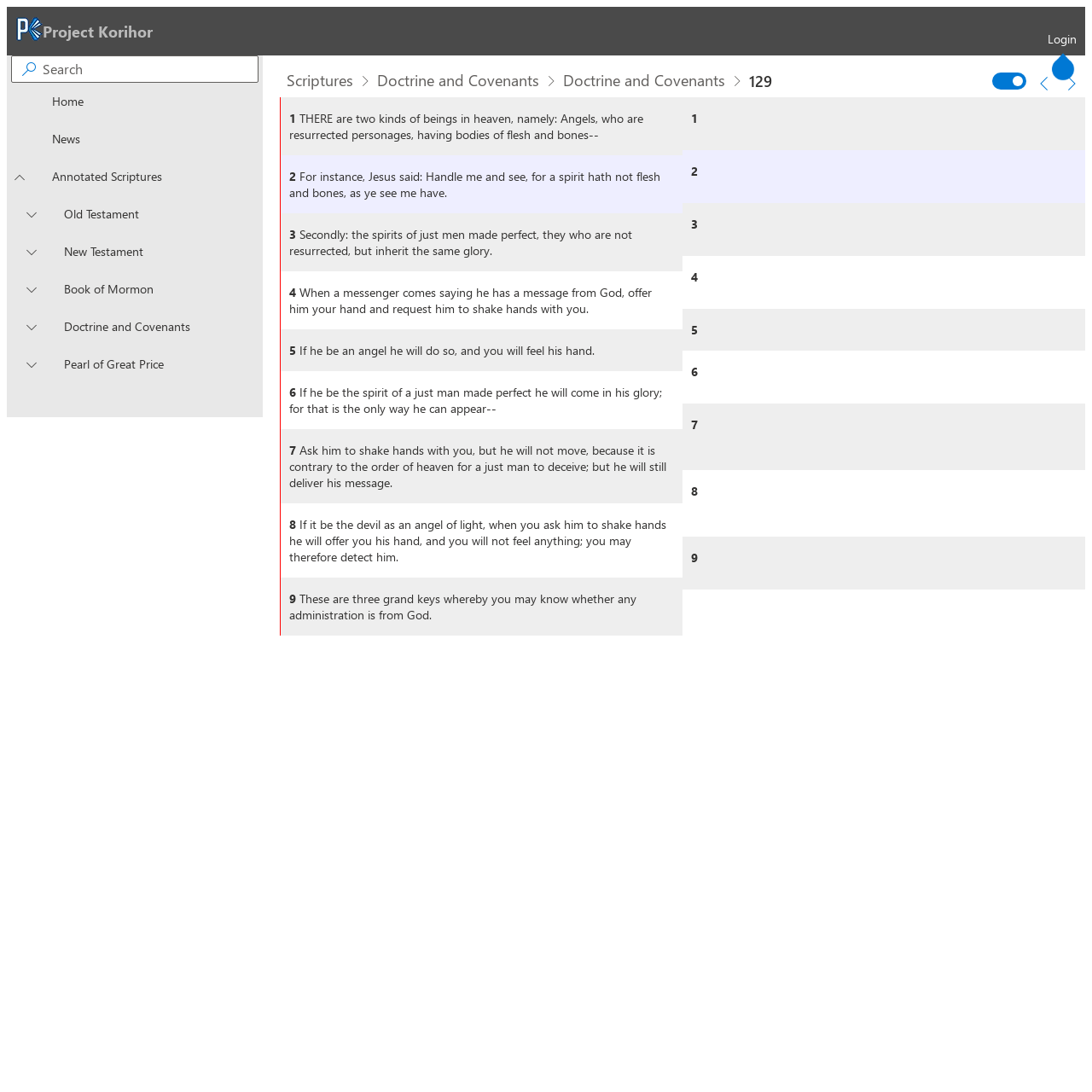How many buttons are in the navigation menu?
Please elaborate on the answer to the question with detailed information.

I counted the number of button elements within the navigation menu, which is located at [0.006, 0.076, 0.241, 0.382]. There are 7 buttons in total, corresponding to different sections of the scriptures.